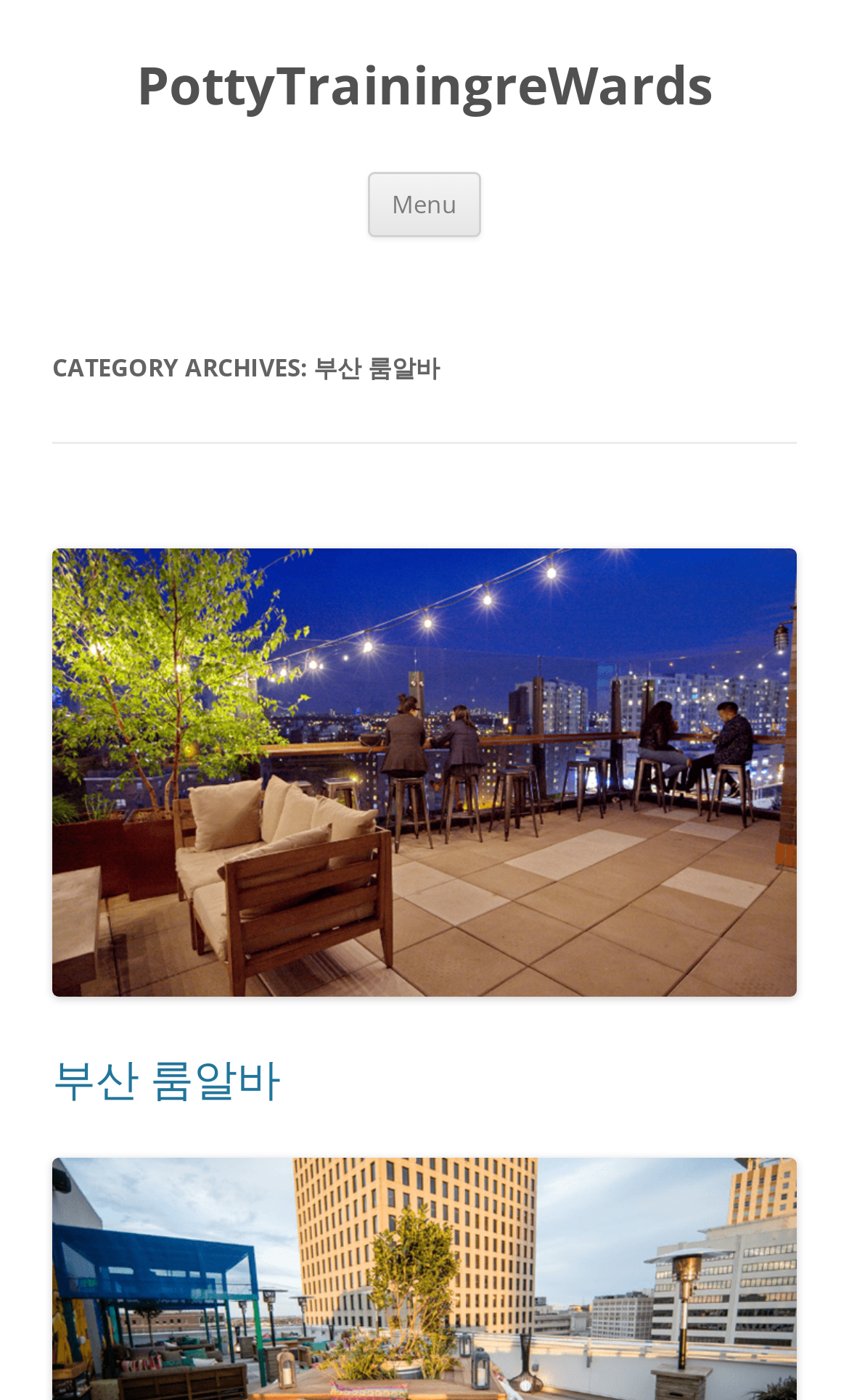What is the purpose of the 'Skip to content' link?
Give a single word or phrase answer based on the content of the image.

To skip to content